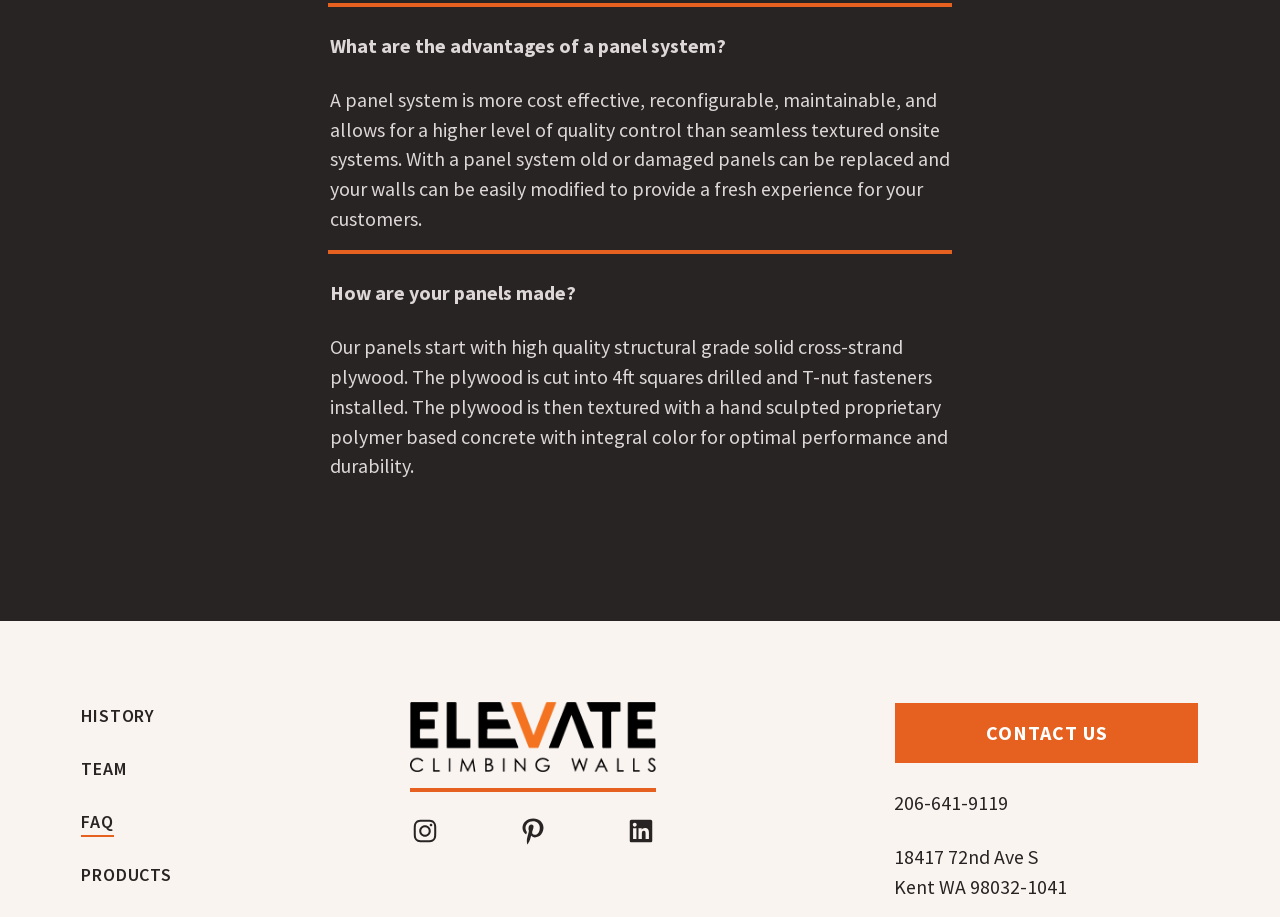What is the phone number of the company?
Look at the image and respond with a one-word or short-phrase answer.

206-641-9119